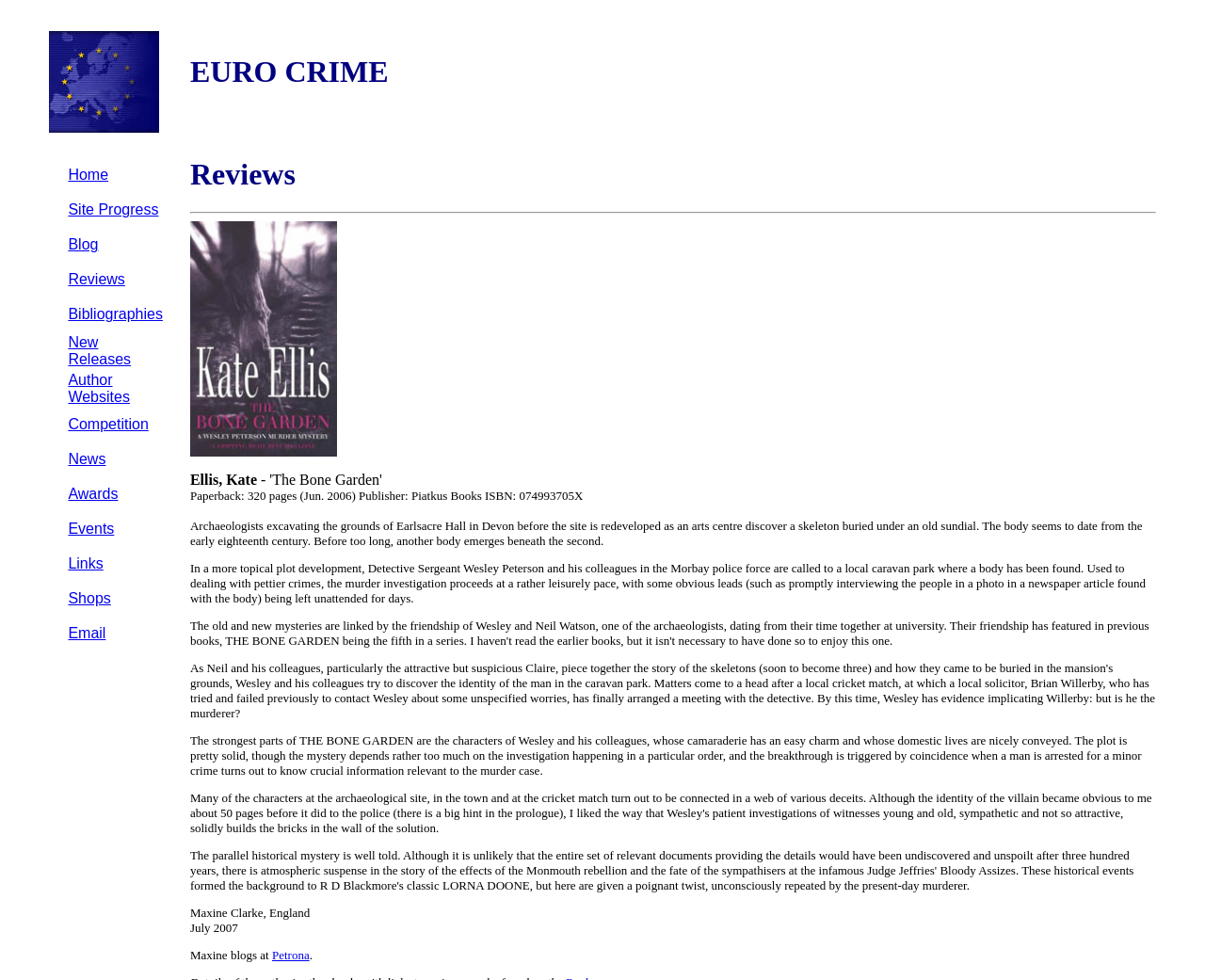What is the name of the reviewer?
Answer with a single word or phrase, using the screenshot for reference.

Maxine Clarke